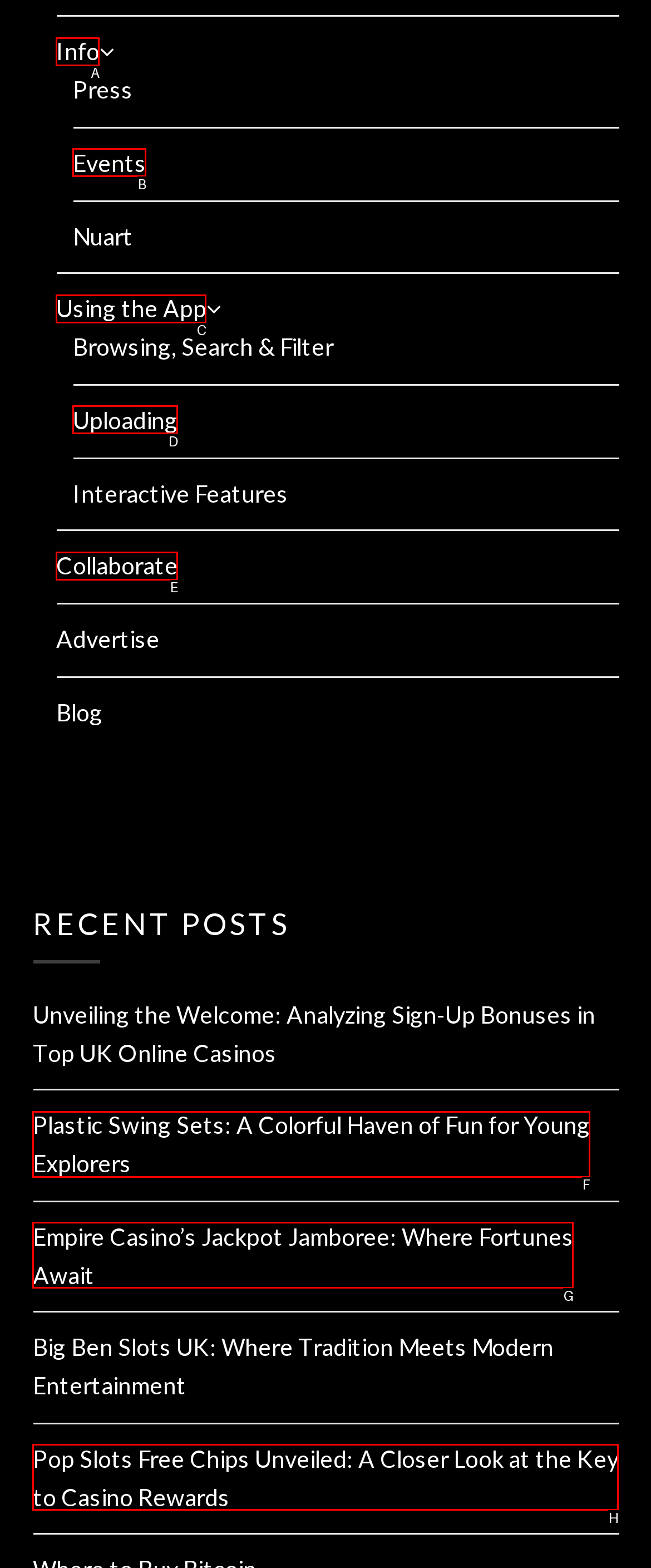Select the appropriate HTML element that needs to be clicked to finish the task: Learn about Using the App
Reply with the letter of the chosen option.

C